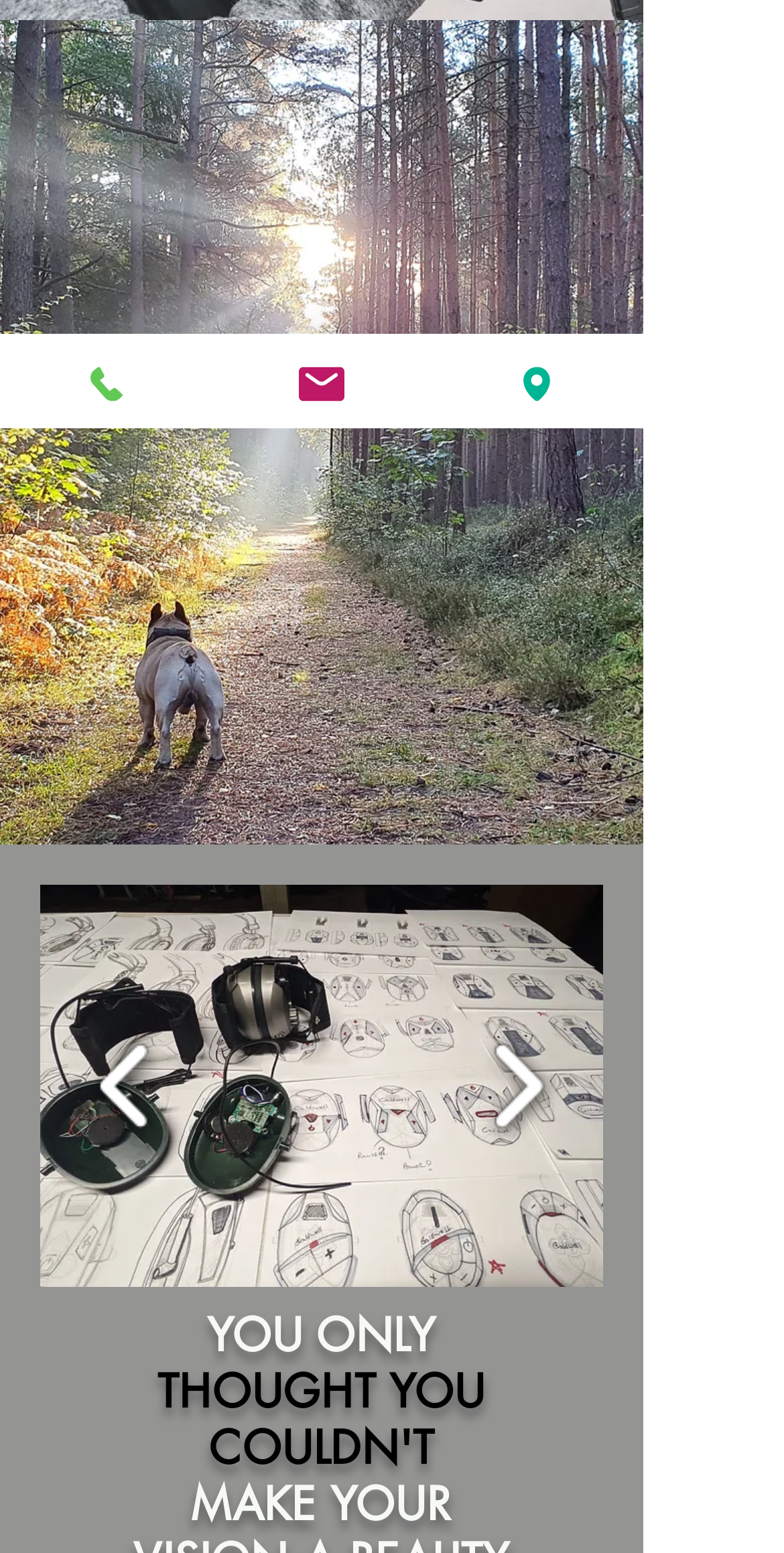Find the bounding box coordinates corresponding to the UI element with the description: "Email". The coordinates should be formatted as [left, top, right, bottom], with values as floats between 0 and 1.

[0.274, 0.215, 0.547, 0.276]